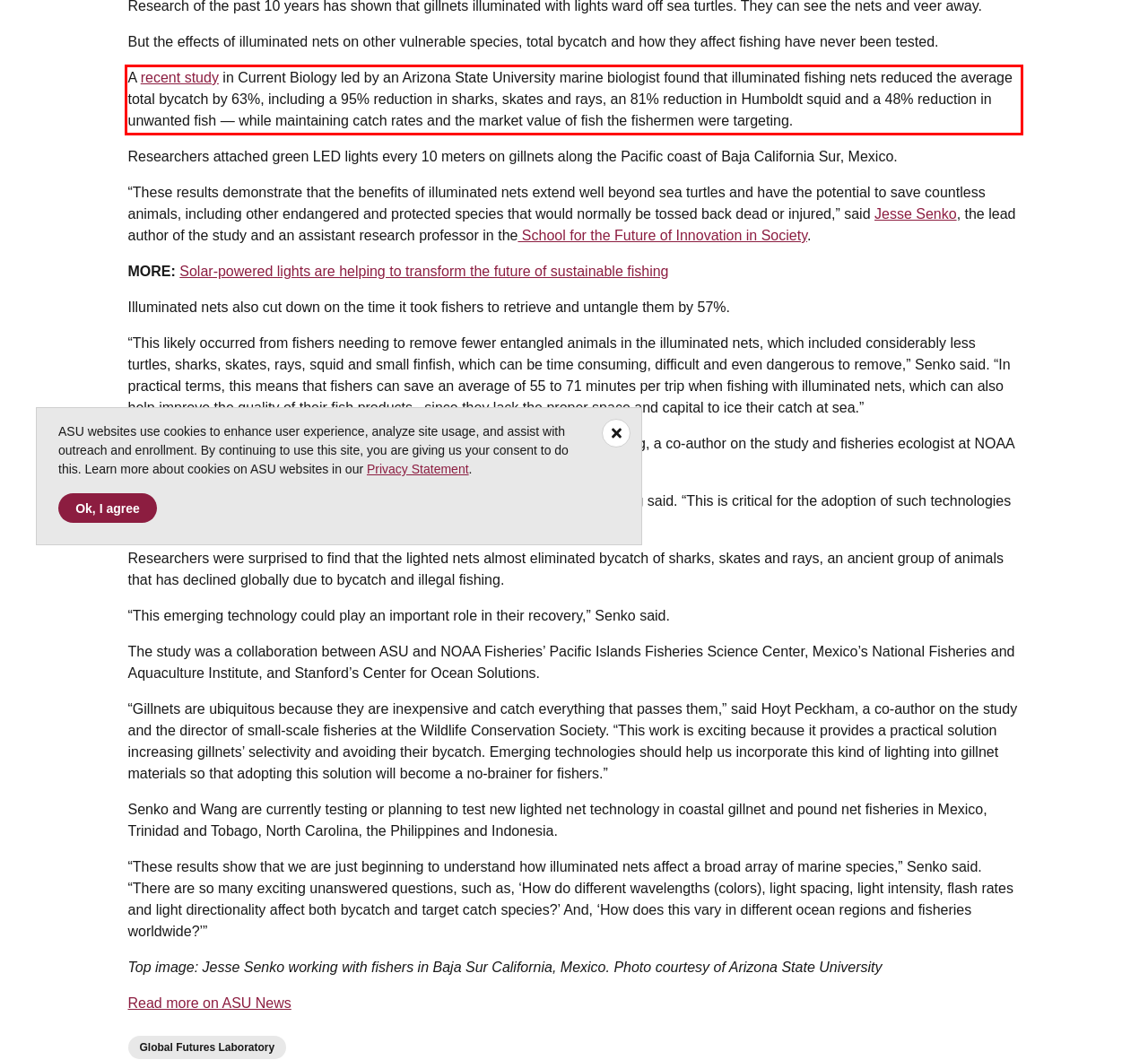Using the provided screenshot, read and generate the text content within the red-bordered area.

A recent study in Current Biology led by an Arizona State University marine biologist found that illuminated fishing nets reduced the average total bycatch by 63%, including a 95% reduction in sharks, skates and rays, an 81% reduction in Humboldt squid and a 48% reduction in unwanted fish — while maintaining catch rates and the market value of fish the fishermen were targeting.